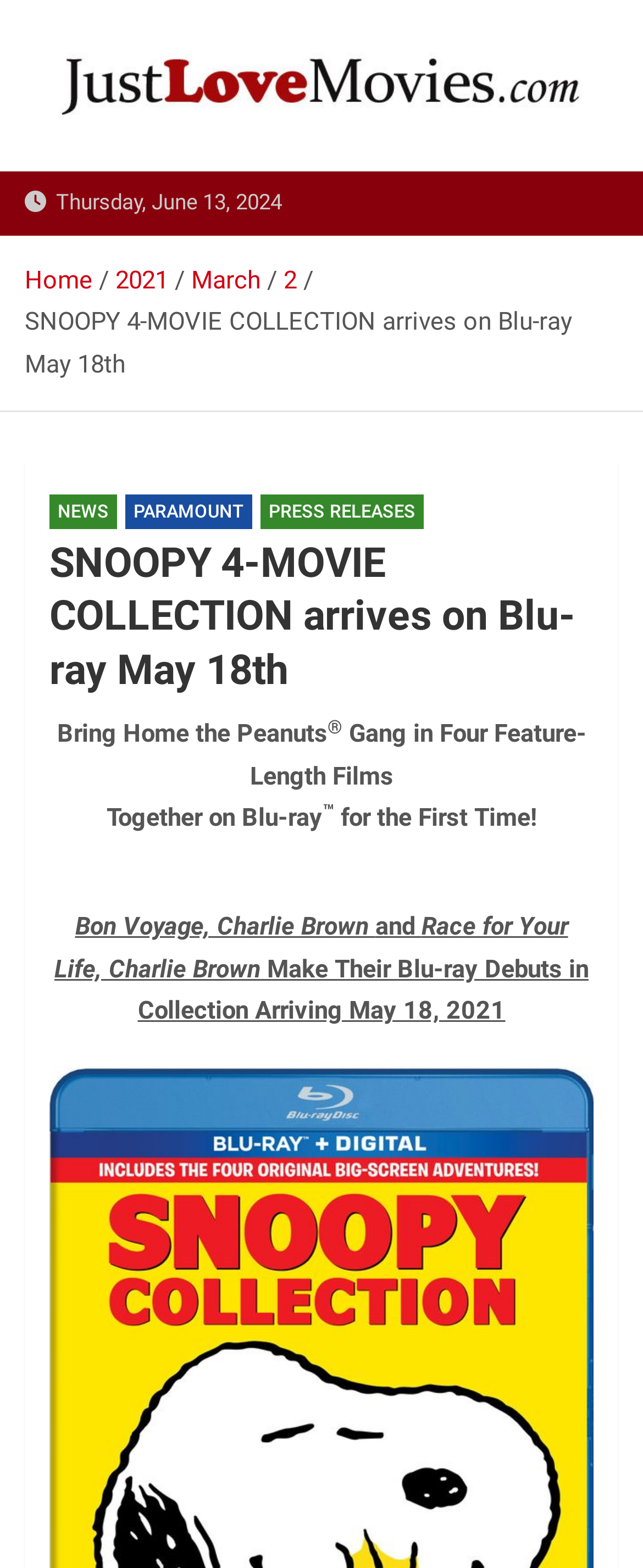Locate the bounding box coordinates of the segment that needs to be clicked to meet this instruction: "contact the university".

None